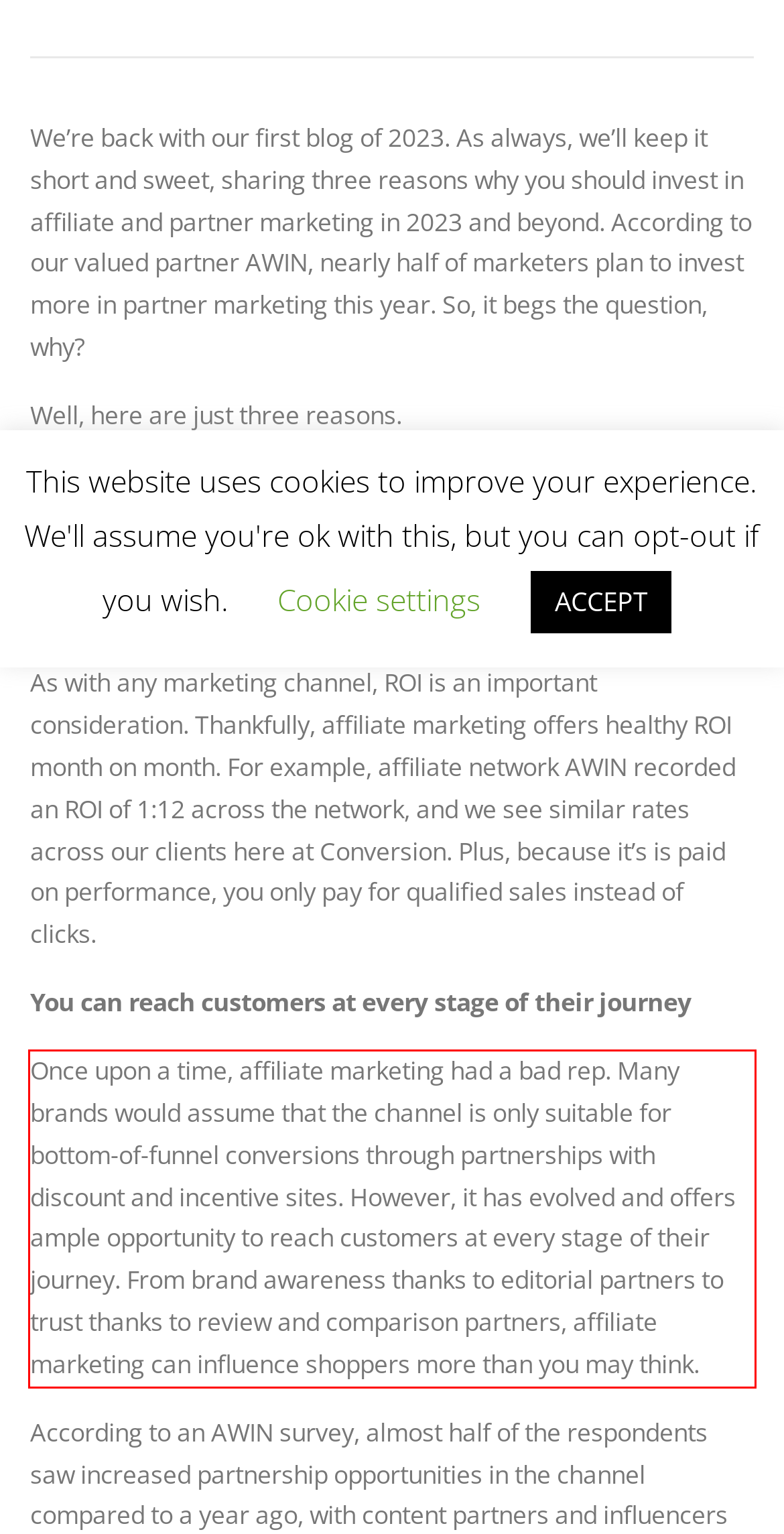Using the webpage screenshot, recognize and capture the text within the red bounding box.

Once upon a time, affiliate marketing had a bad rep. Many brands would assume that the channel is only suitable for bottom-of-funnel conversions through partnerships with discount and incentive sites. However, it has evolved and offers ample opportunity to reach customers at every stage of their journey. From brand awareness thanks to editorial partners to trust thanks to review and comparison partners, affiliate marketing can influence shoppers more than you may think.